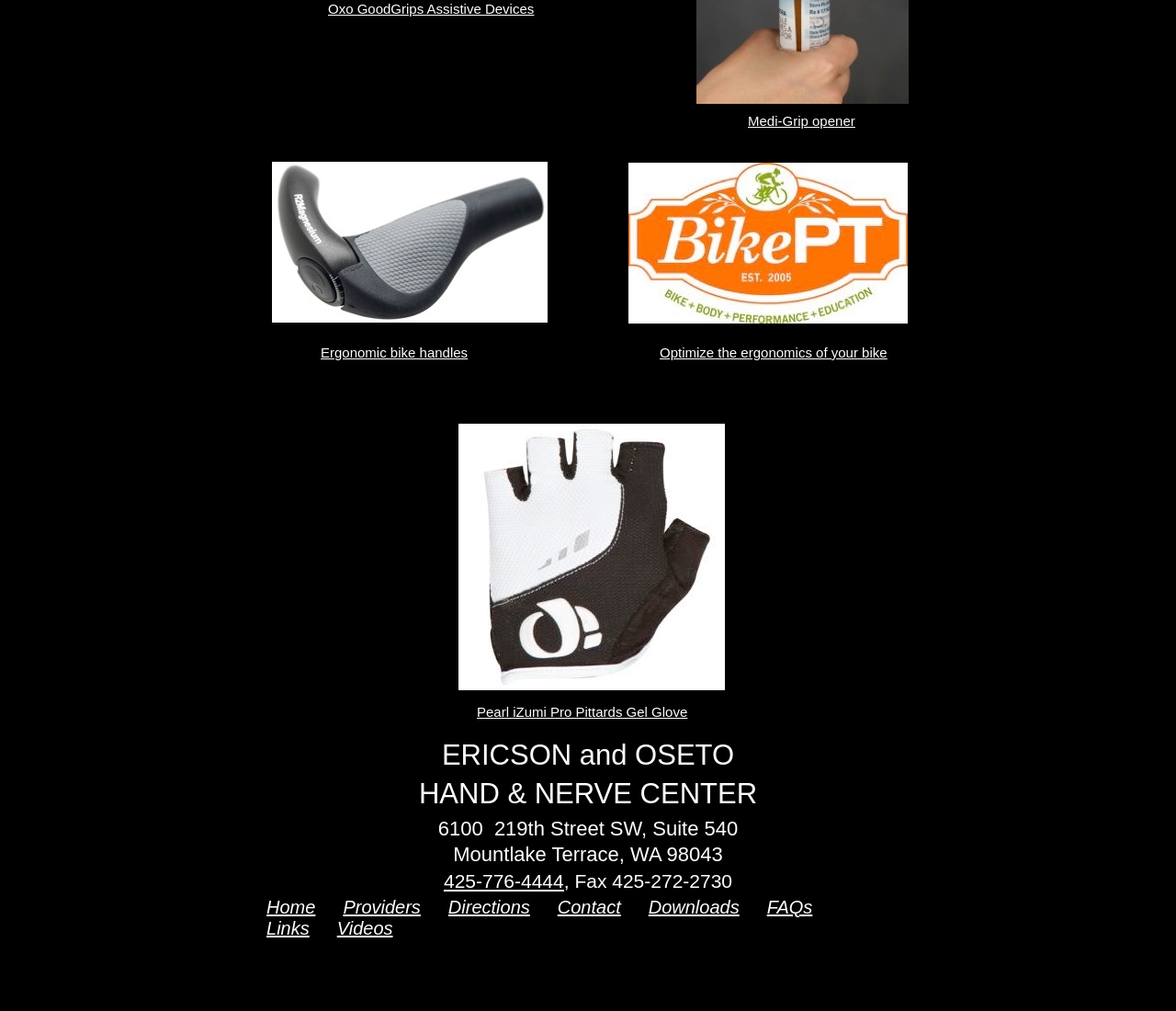Please find the bounding box coordinates of the section that needs to be clicked to achieve this instruction: "Click on Oxo GoodGrips Assistive Devices".

[0.279, 0.001, 0.454, 0.016]